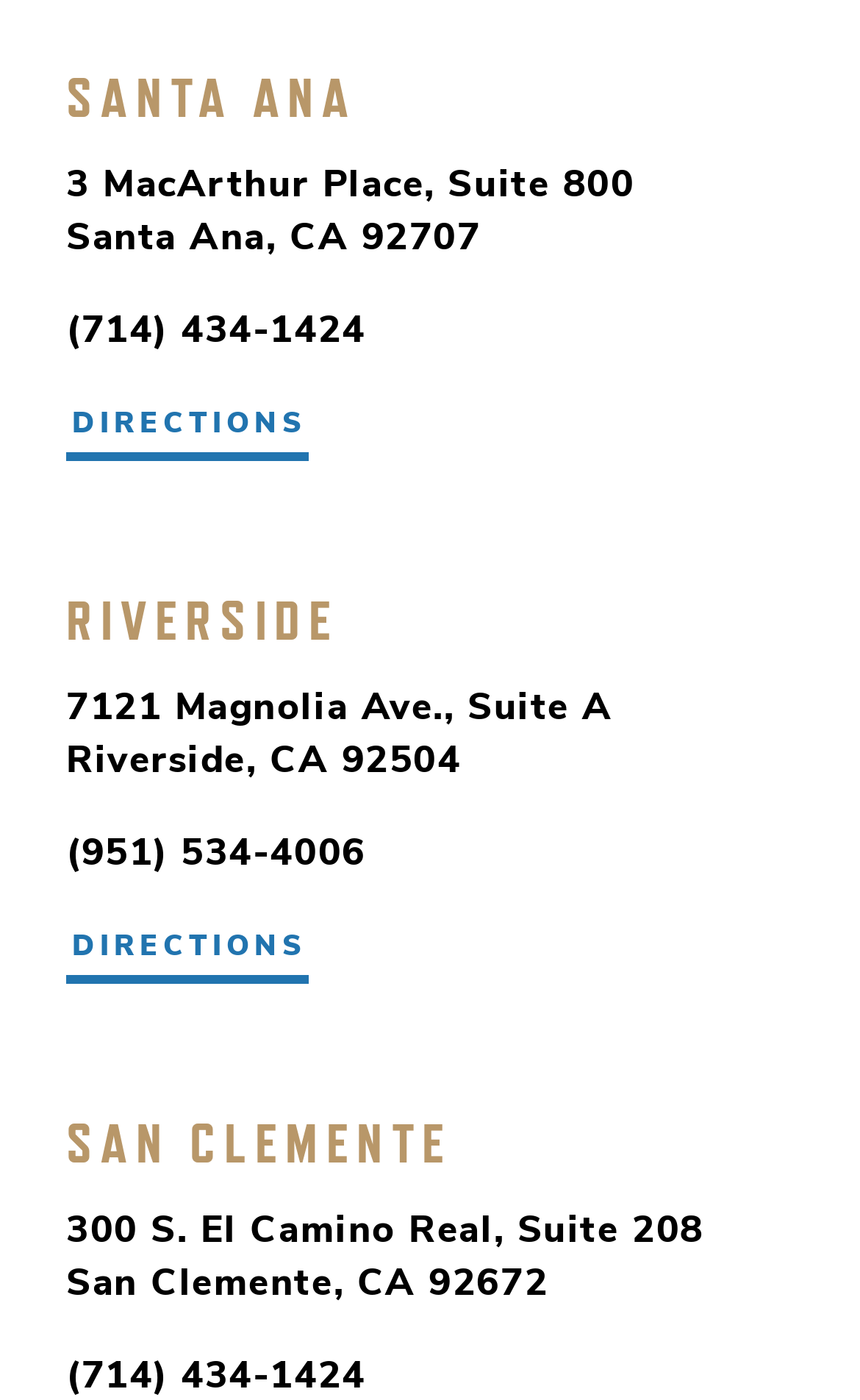What city is the San Clemente location in?
Use the information from the image to give a detailed answer to the question.

I found the city by looking at the static text elements under the 'SAN CLEMENTE' link, which indicates the location name. The city is 'San Clemente'.